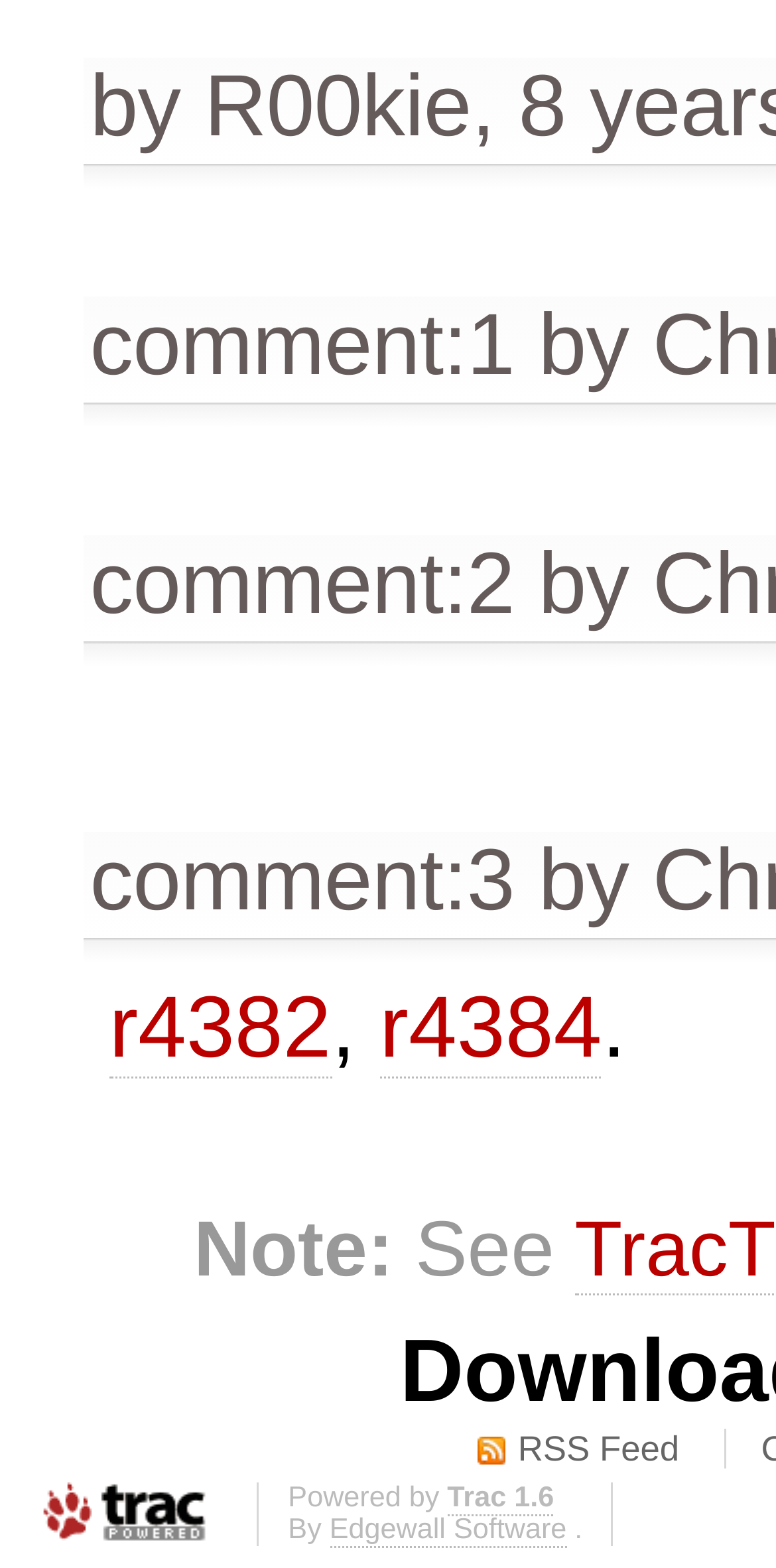Provide a one-word or brief phrase answer to the question:
What is the purpose of the link 'r4382'?

To access a resource